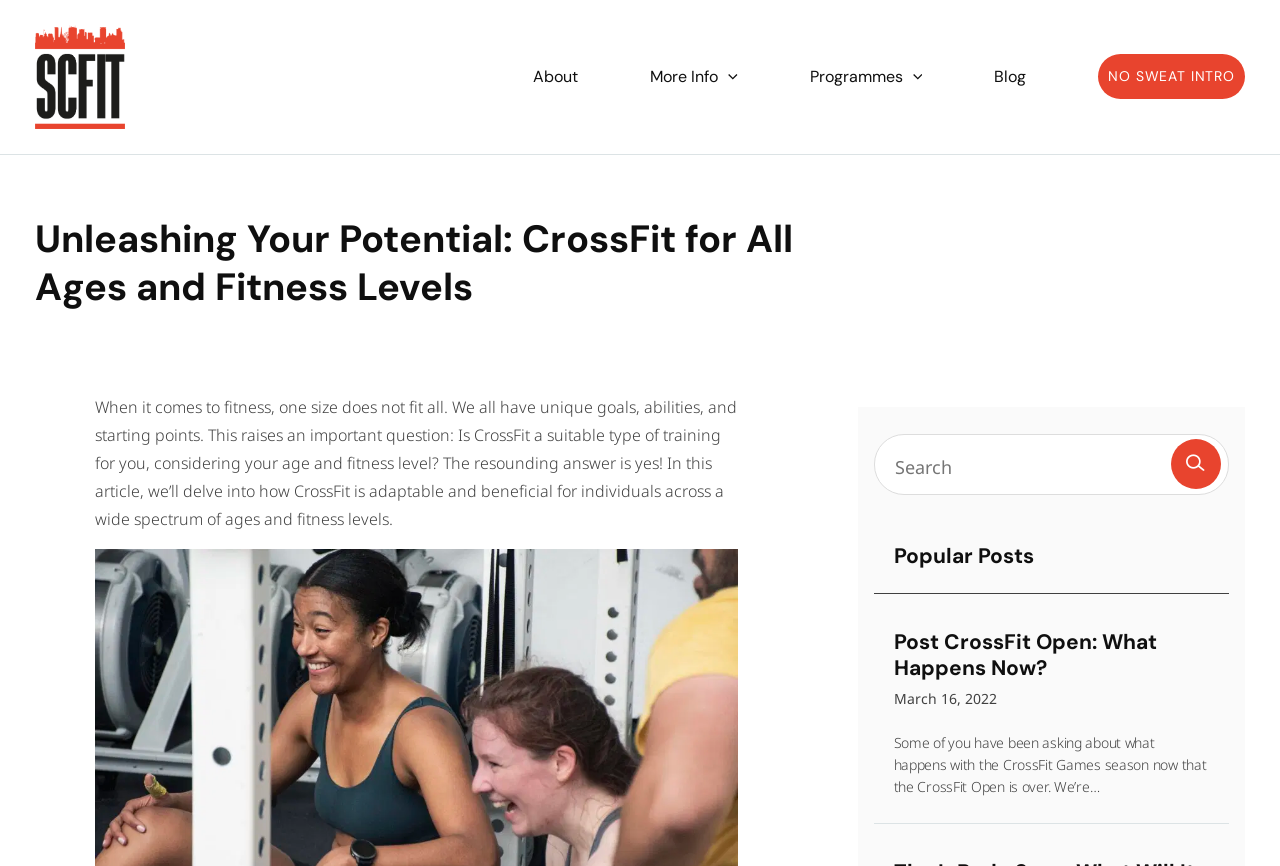Highlight the bounding box coordinates of the element that should be clicked to carry out the following instruction: "Click Online Contact". The coordinates must be given as four float numbers ranging from 0 to 1, i.e., [left, top, right, bottom].

None